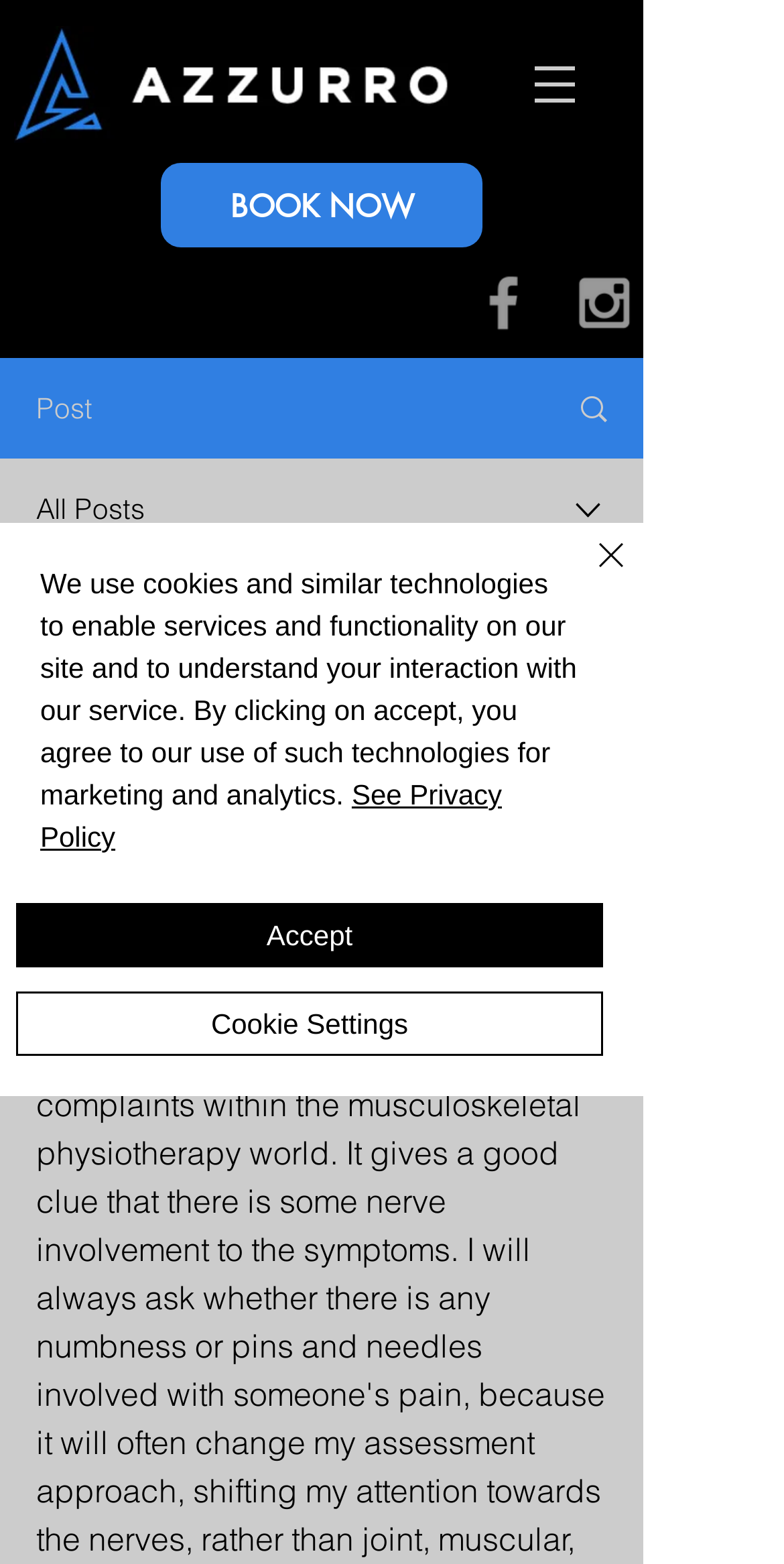Respond with a single word or short phrase to the following question: 
Who is the author of the blog post?

matt-physio